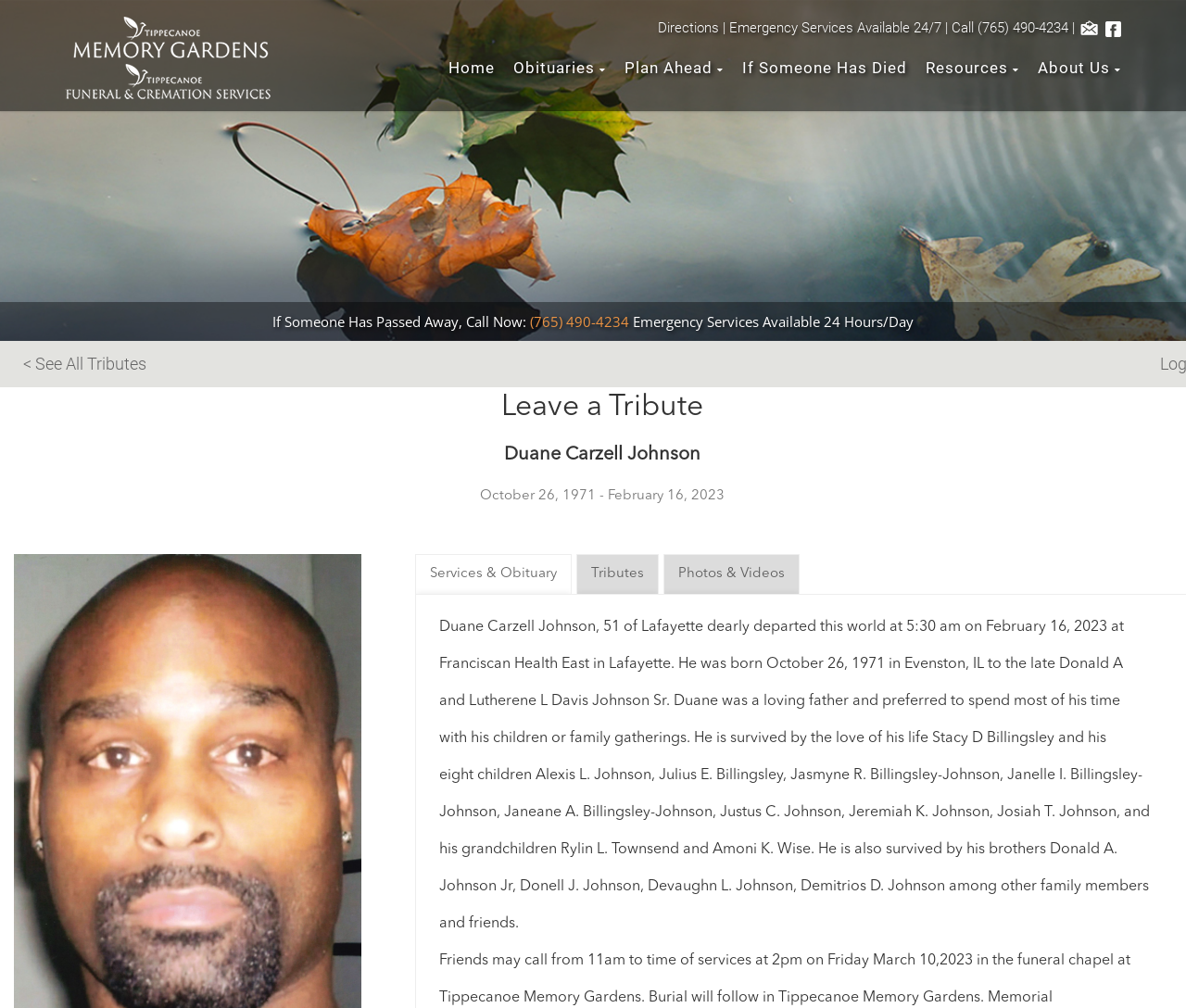Identify and provide the title of the webpage.

Duane Carzell Johnson